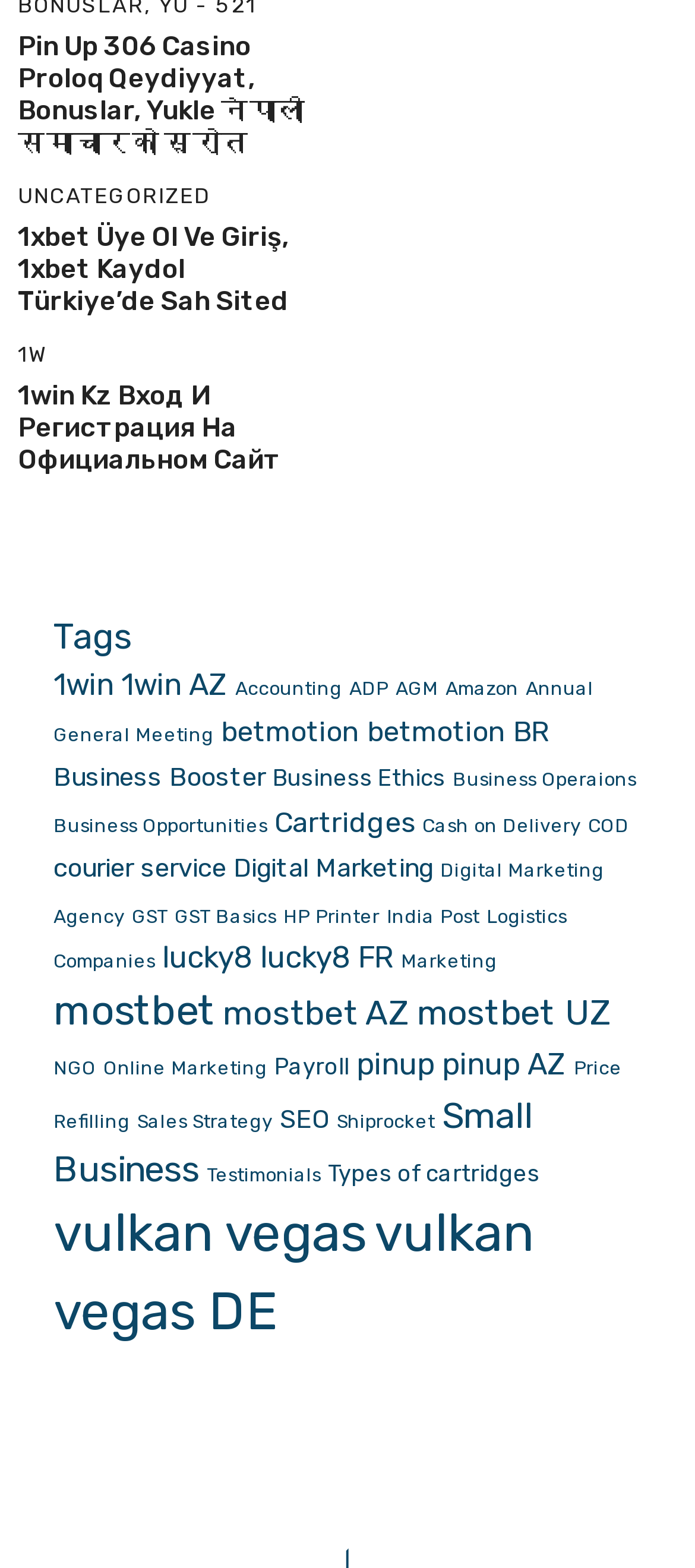Give a short answer using one word or phrase for the question:
What is the text of the first heading on the webpage?

Pin Up 306 Casino Proloq Qeydiyyat, Bonuslar, Yukle नेपाली समाचारको स्रोत